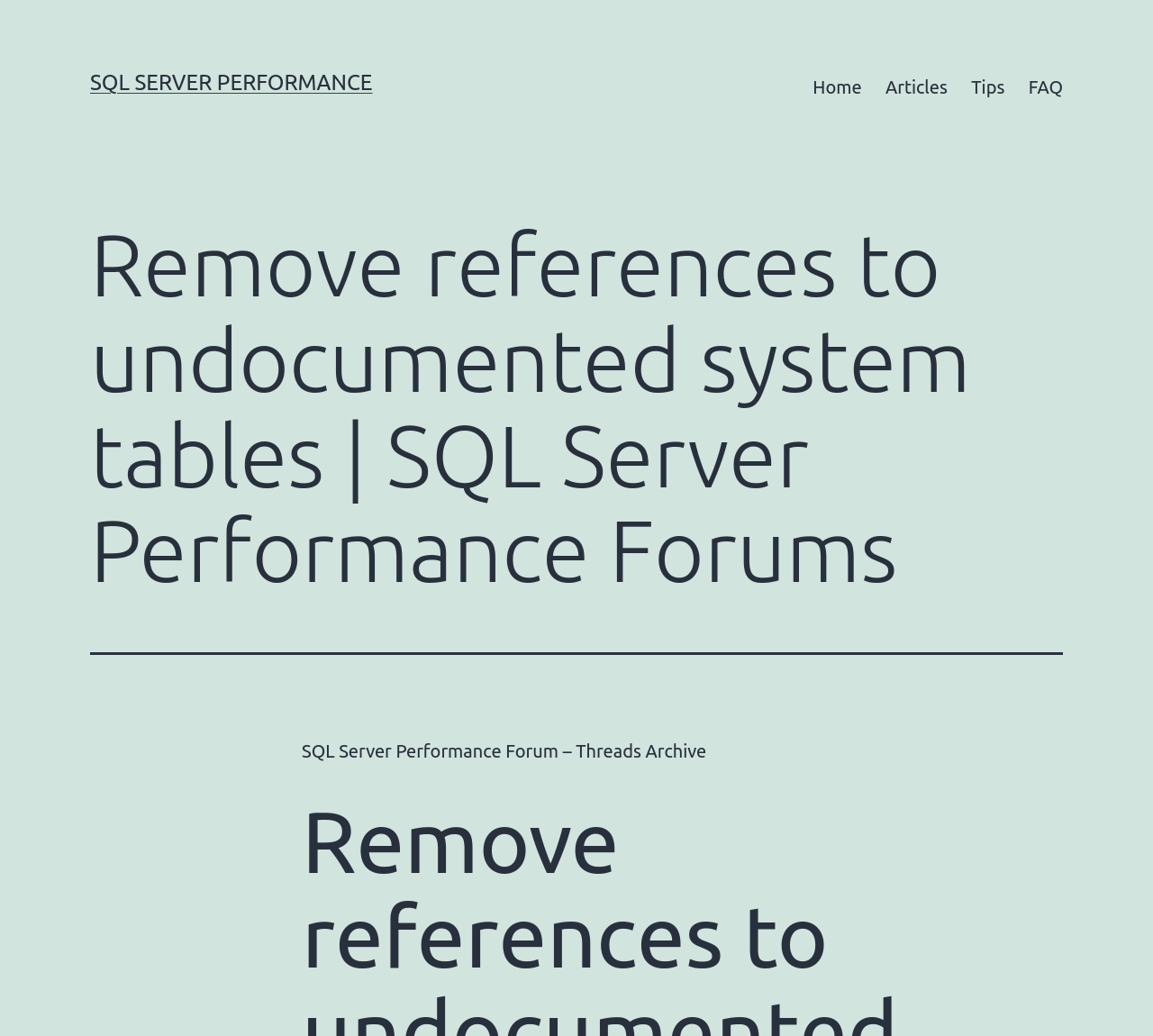Extract the main heading text from the webpage.

Remove references to undocumented system tables | SQL Server Performance Forums